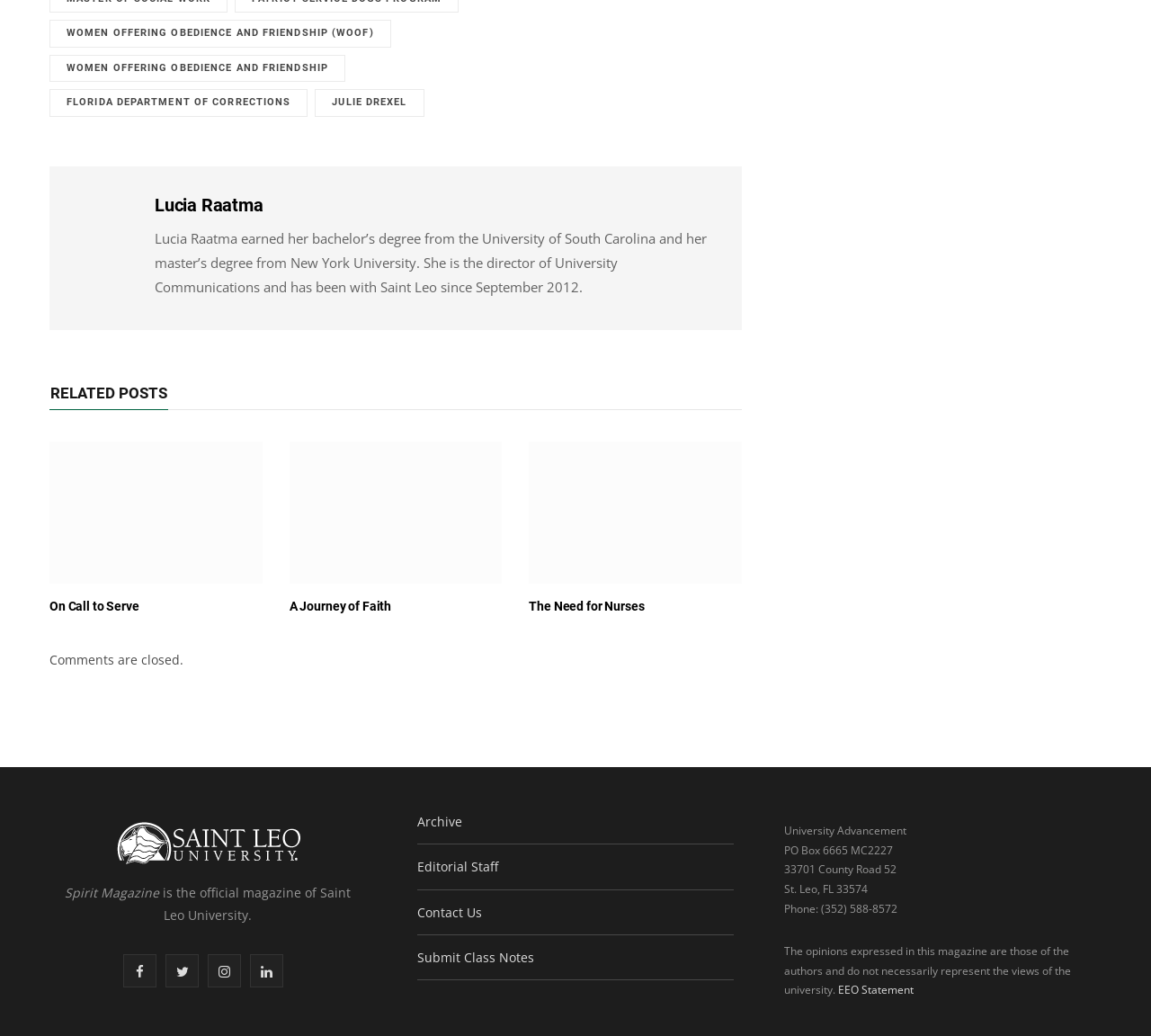Kindly determine the bounding box coordinates of the area that needs to be clicked to fulfill this instruction: "Contact the University Advancement department".

[0.362, 0.872, 0.418, 0.889]